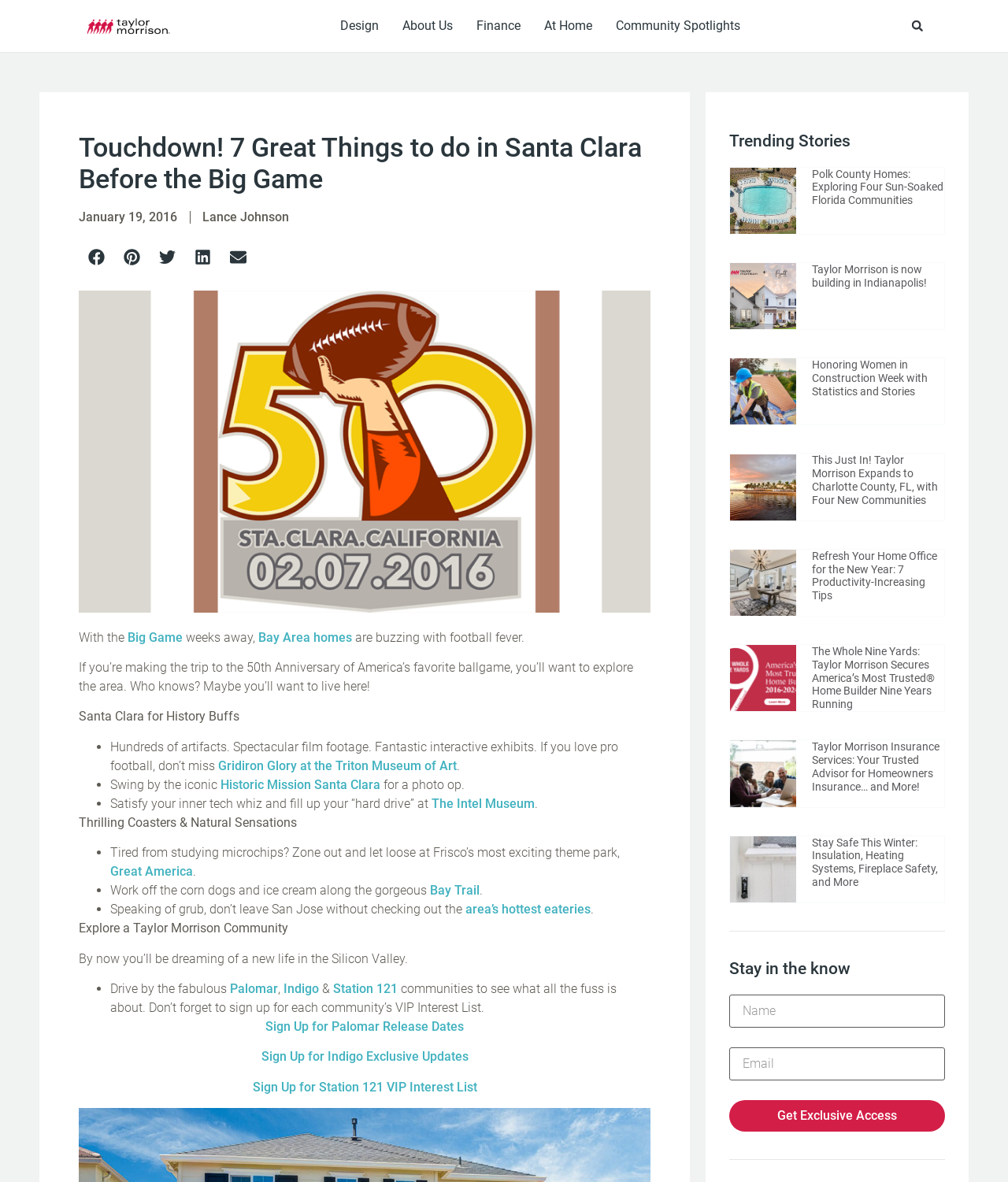Determine the bounding box coordinates for the clickable element to execute this instruction: "Explore the area’s hottest eateries". Provide the coordinates as four float numbers between 0 and 1, i.e., [left, top, right, bottom].

[0.462, 0.763, 0.586, 0.776]